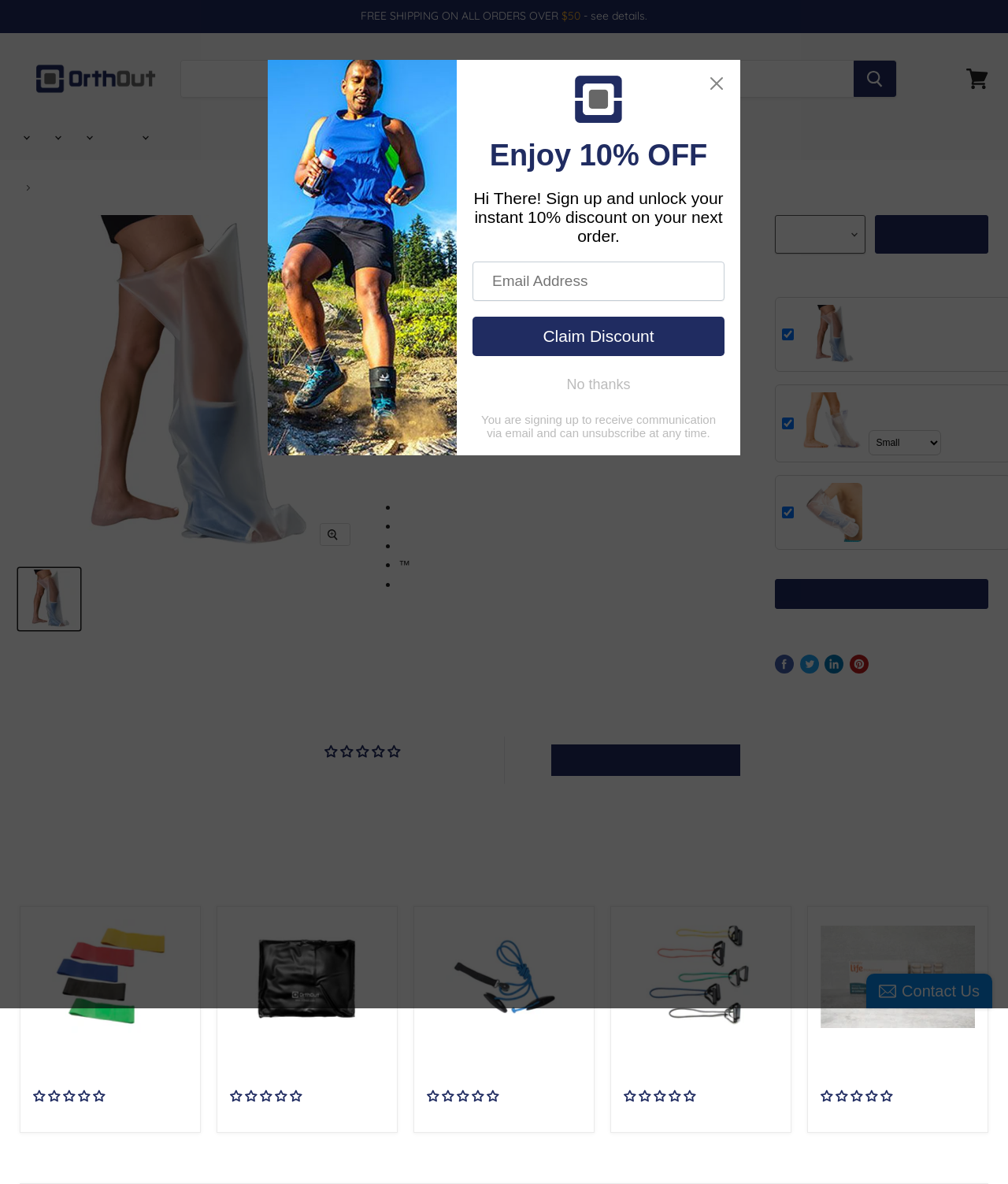Determine the bounding box coordinates of the clickable element to complete this instruction: "View cart". Provide the coordinates in the format of four float numbers between 0 and 1, [left, top, right, bottom].

[0.951, 0.051, 0.988, 0.082]